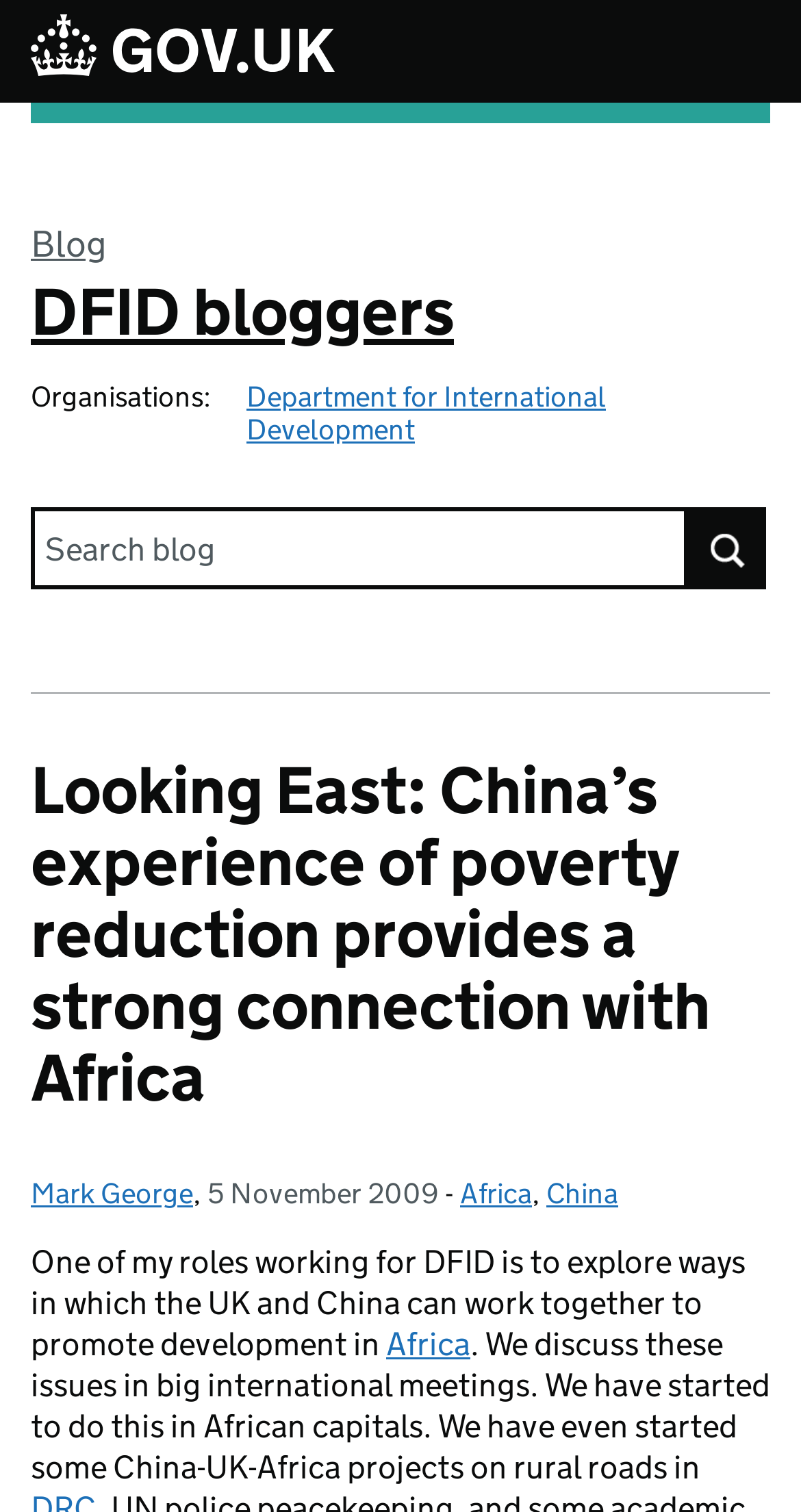Specify the bounding box coordinates of the area to click in order to execute this command: 'Skip to main content'. The coordinates should consist of four float numbers ranging from 0 to 1, and should be formatted as [left, top, right, bottom].

[0.0, 0.0, 0.079, 0.029]